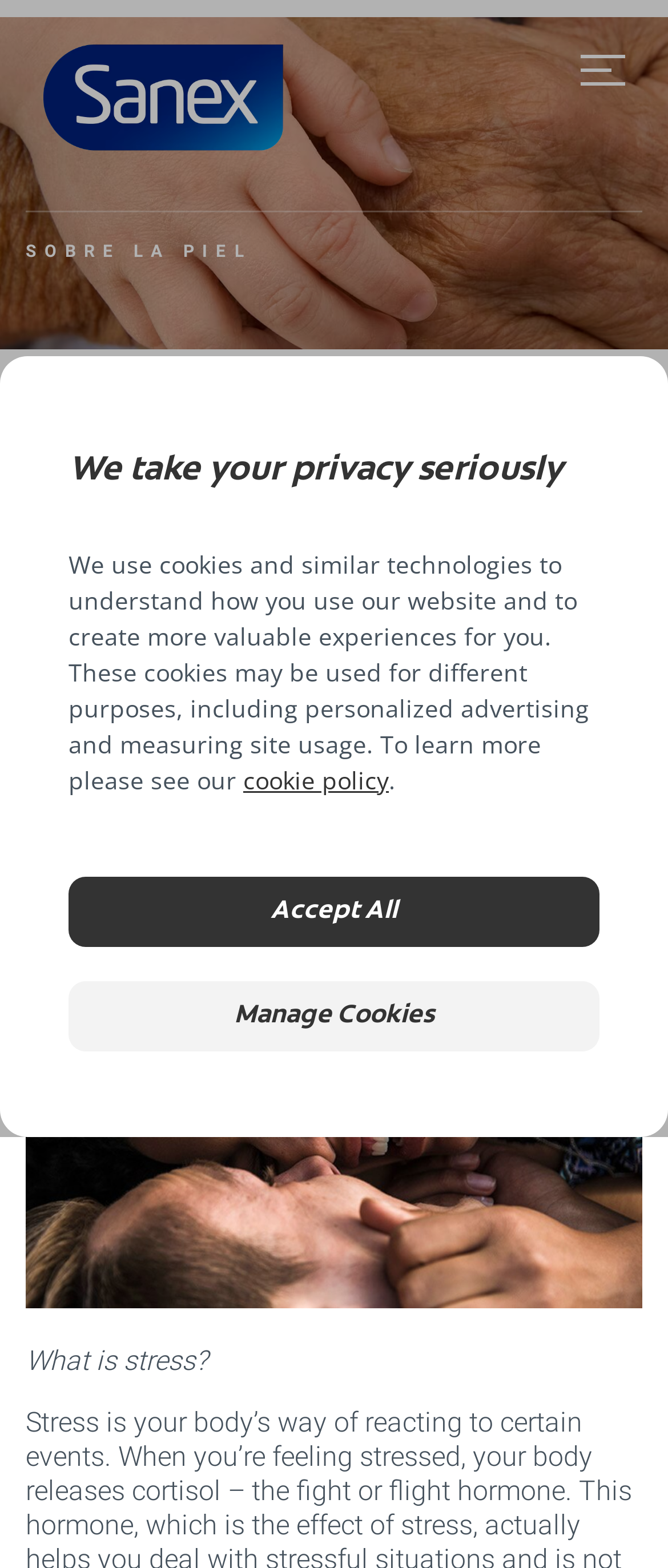Locate the bounding box coordinates of the clickable region necessary to complete the following instruction: "Click the Sanex logo". Provide the coordinates in the format of four float numbers between 0 and 1, i.e., [left, top, right, bottom].

[0.038, 0.011, 0.462, 0.128]